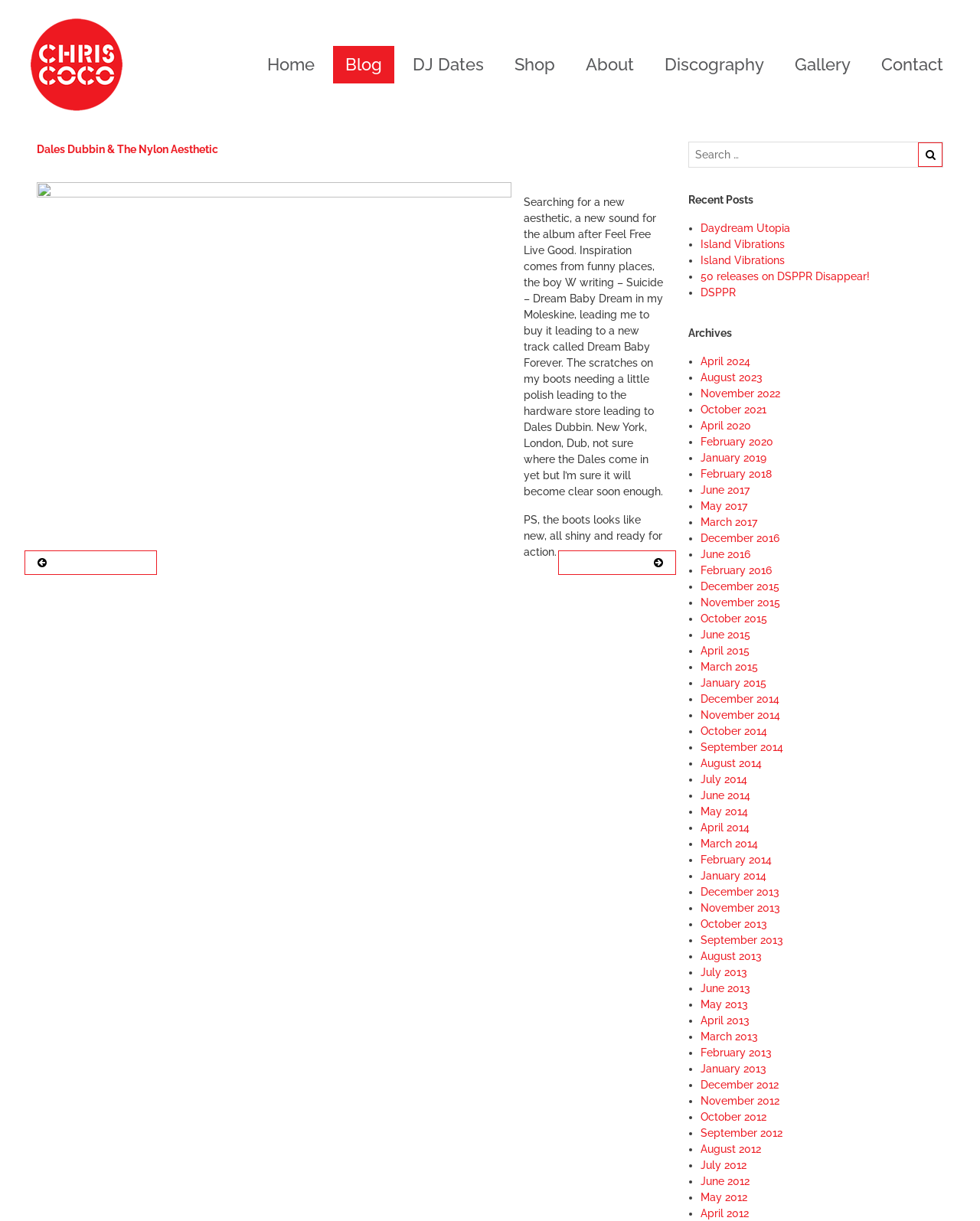Pinpoint the bounding box coordinates for the area that should be clicked to perform the following instruction: "Click on the 'About' link".

[0.585, 0.038, 0.659, 0.068]